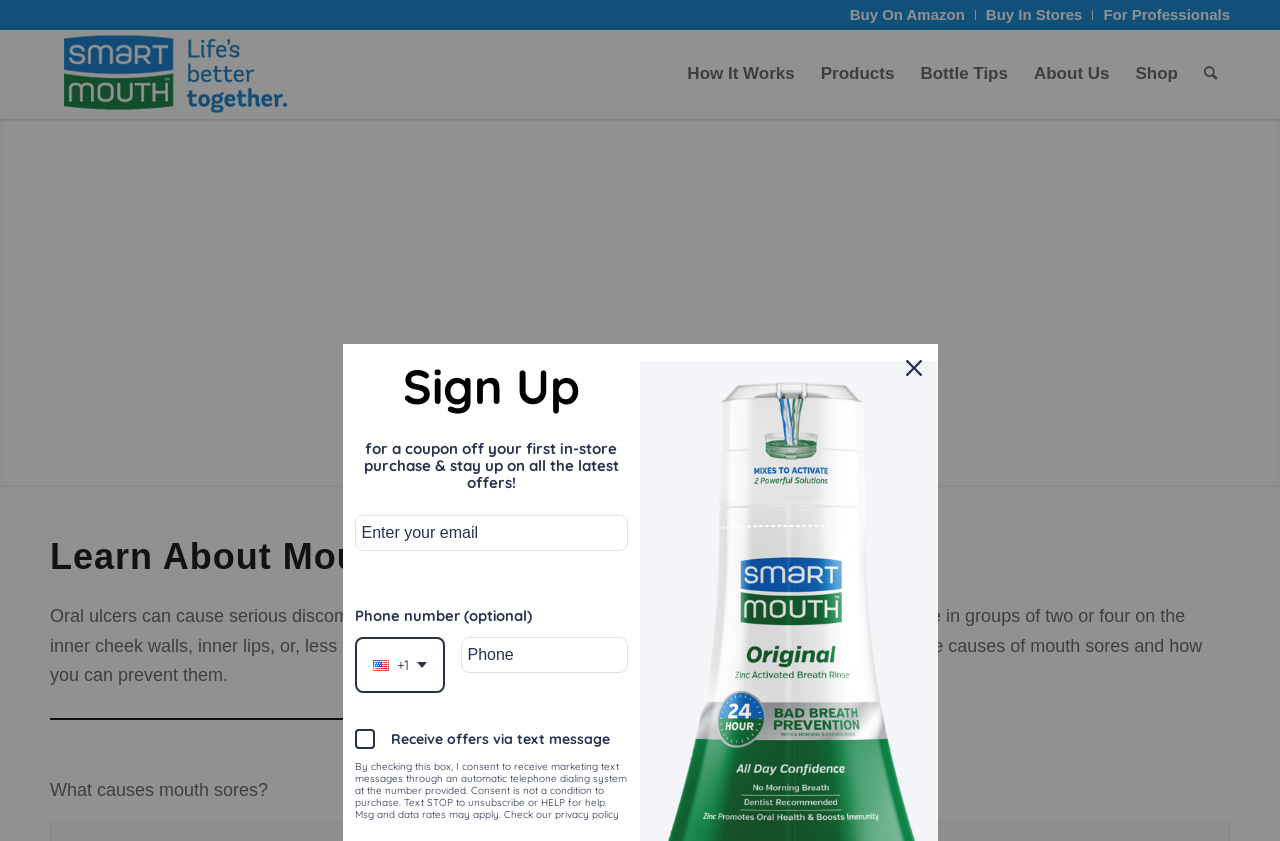Can you look at the image and give a comprehensive answer to the question:
What is the layout of the webpage?

The webpage has a header section with a menu and logo, a content section with text and images, and a footer section with links to other pages, which is a common layout for many webpages.